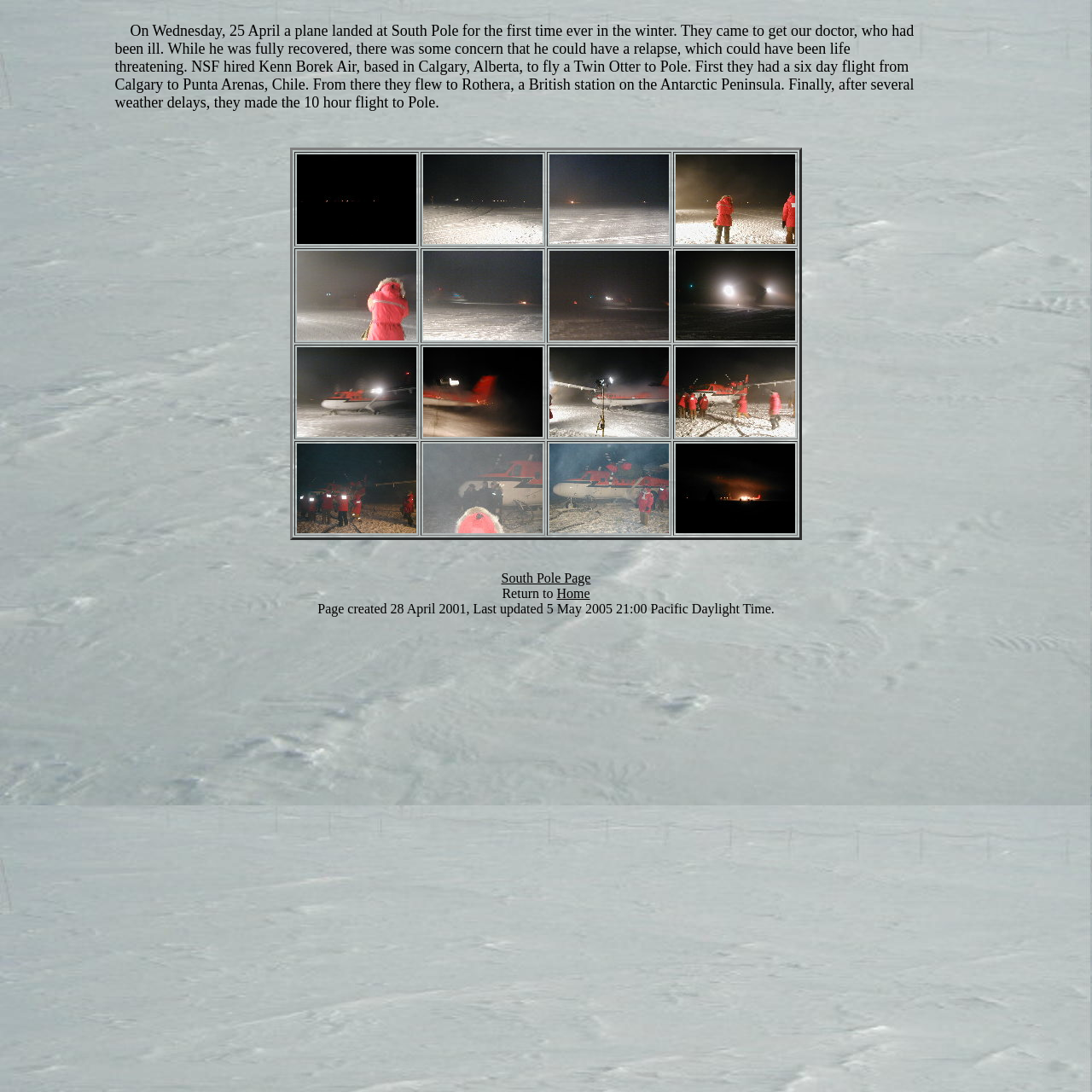How many hours did the plane take to fly from Rothera to Pole?
Please give a well-detailed answer to the question.

The text states 'Finally, after several weather delays, they made the 10 hour flight to Pole.'